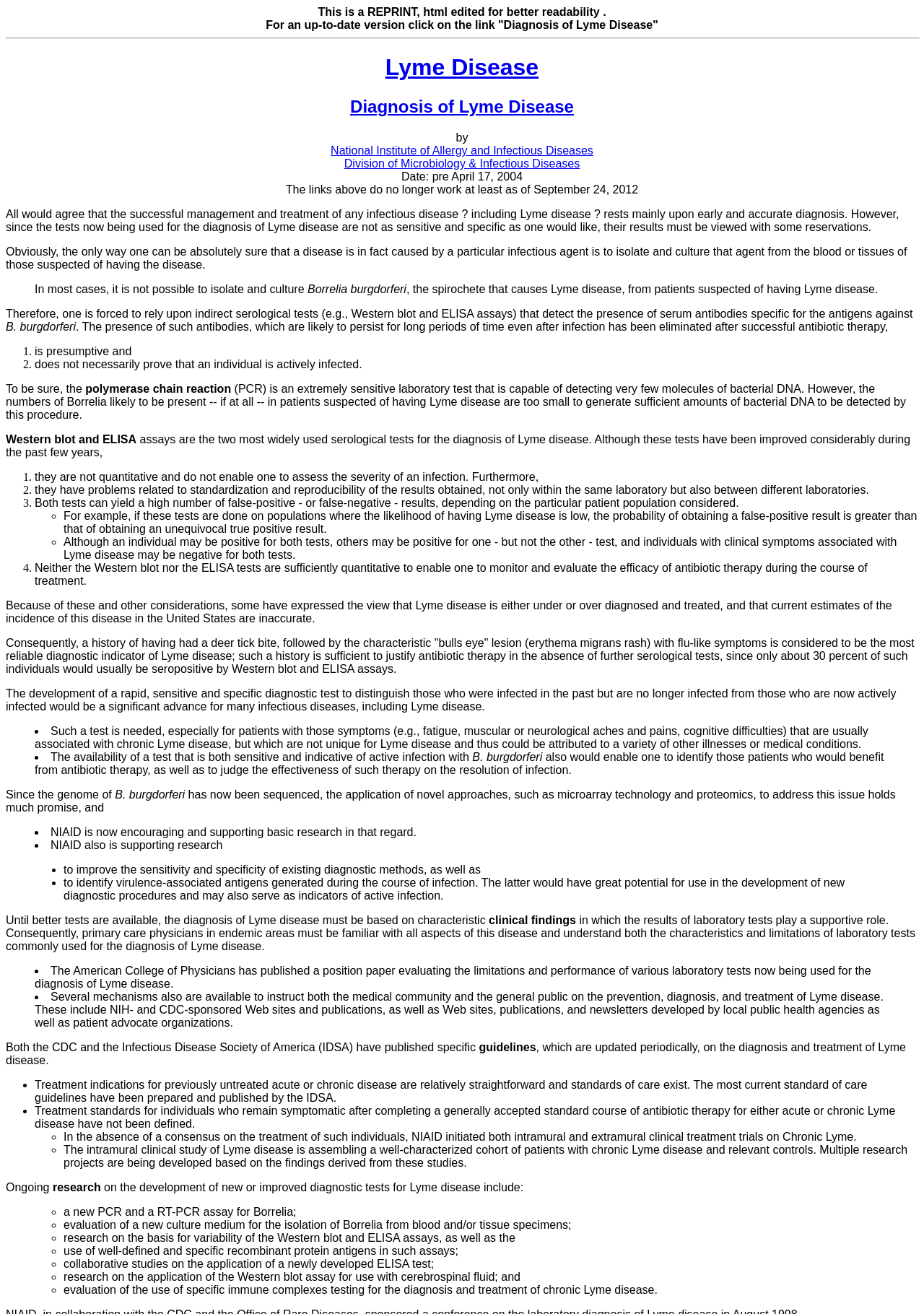Reply to the question with a single word or phrase:
What is the current limitation of the Western blot and ELISA tests?

Not quantitative